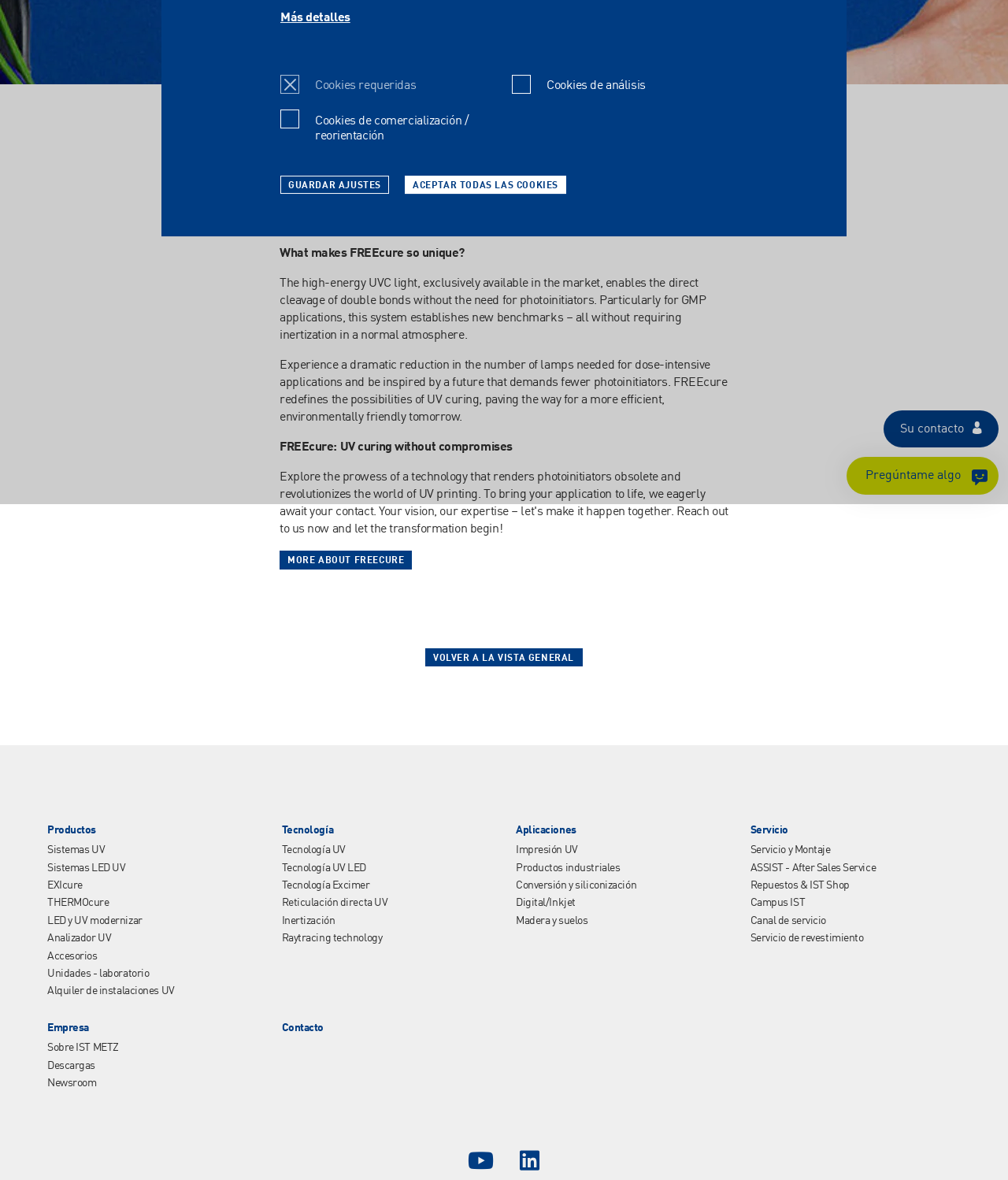Predict the bounding box of the UI element based on the description: "Tecnología UV". The coordinates should be four float numbers between 0 and 1, formatted as [left, top, right, bottom].

[0.279, 0.716, 0.343, 0.725]